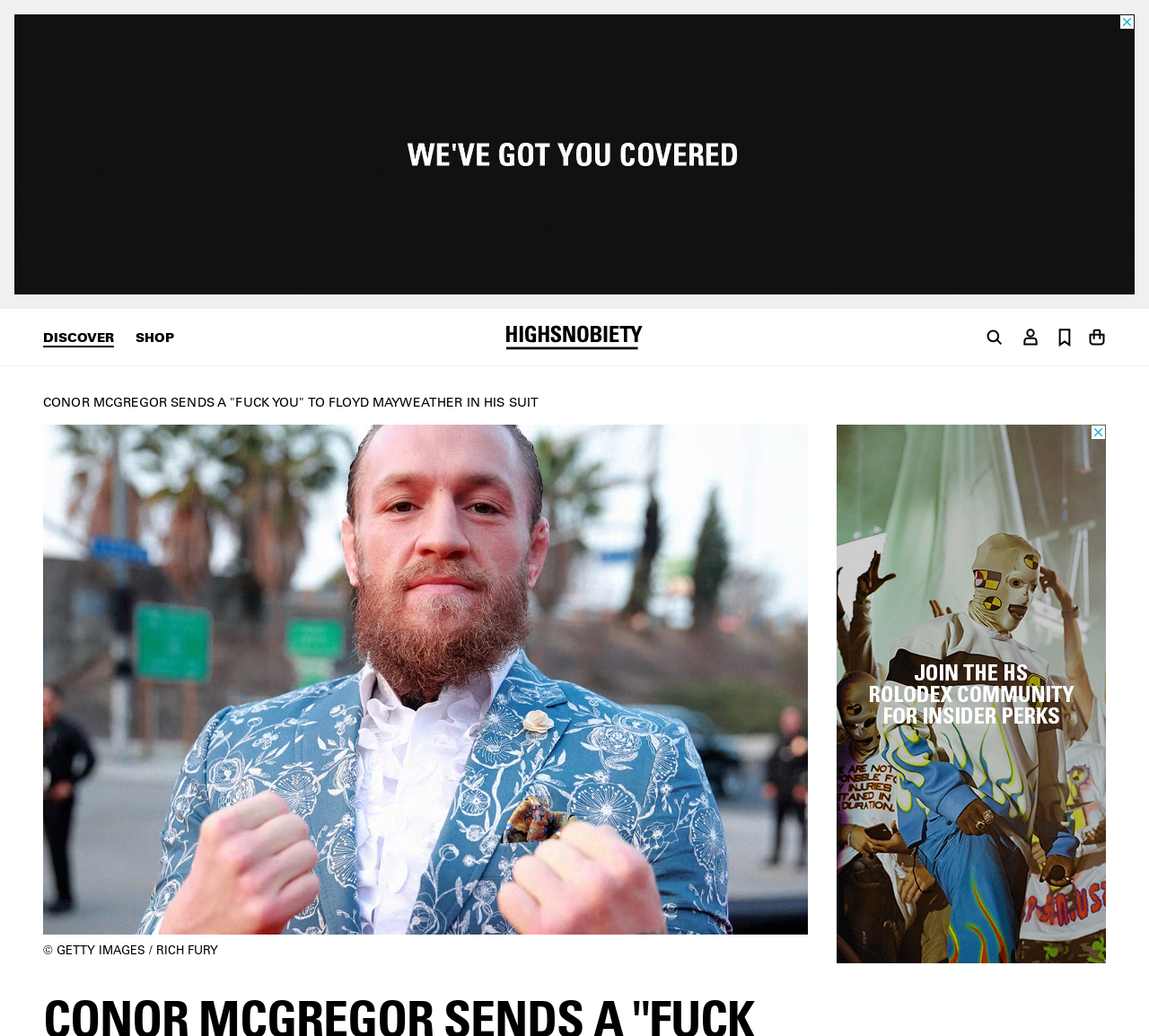Determine the webpage's heading and output its text content.

CONOR MCGREGOR SENDS A "FUCK YOU" TO FLOYD MAYWEATHER IN HIS SUIT